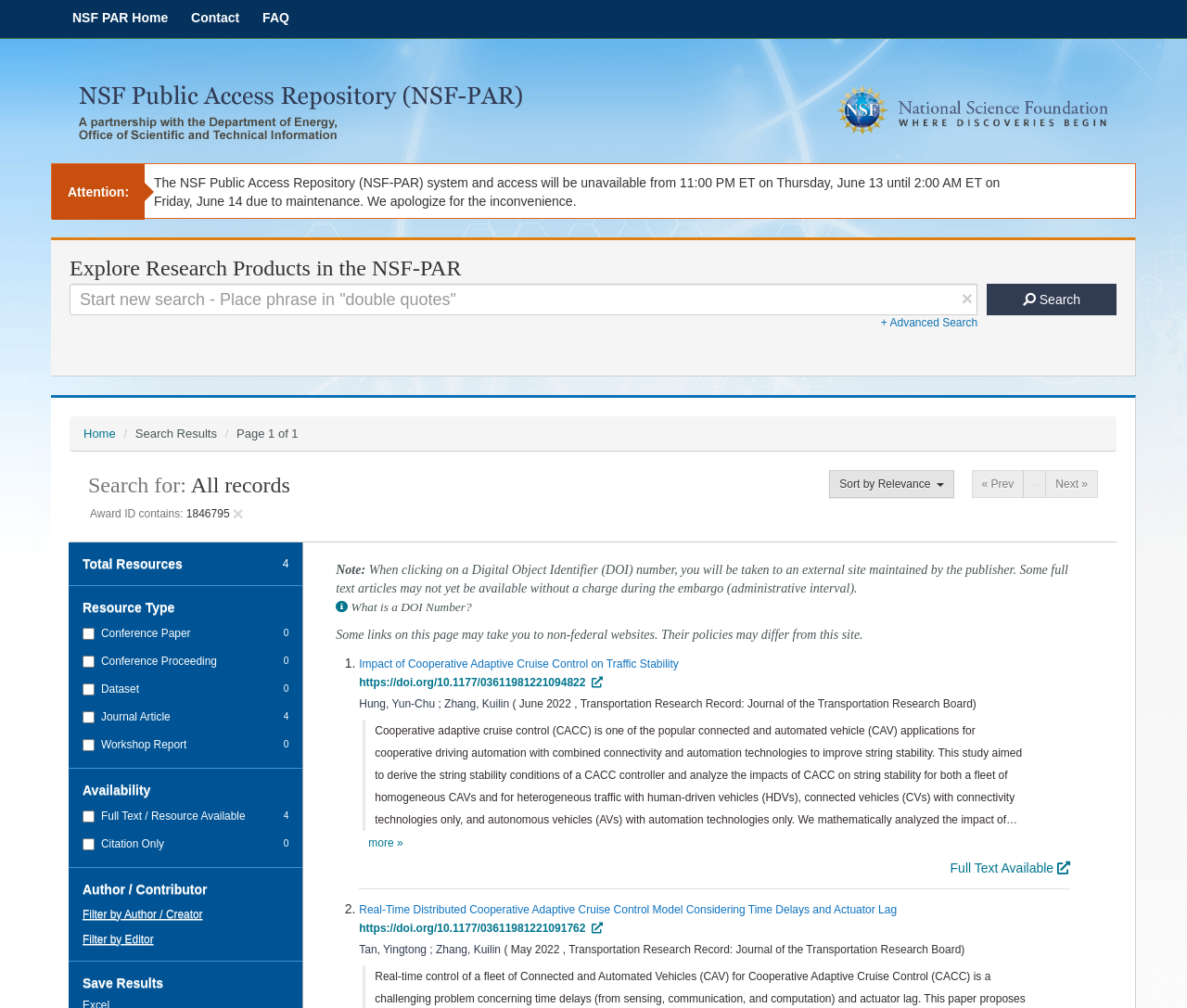Locate the bounding box of the UI element described in the following text: "Filter by Editor".

[0.058, 0.919, 0.255, 0.944]